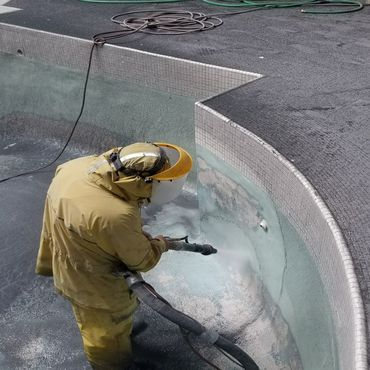Create a detailed narrative of what is happening in the image.

The image depicts a worker engaged in the process of resurfacing a swimming pool. Dressed in protective gear, including a yellow suit and a helmet with a face shield, the worker is using a blasting tool to clean and prepare the pool's surface. The pool appears to be partially filled with water and has a textured, unfinished floor, revealing areas of wear and tear. Surrounding the pool are various materials, including hoses and tools, indicating an active worksite focused on restoration. The setting showcases the essential maintenance activities involved in keeping a swimming pool in good condition.